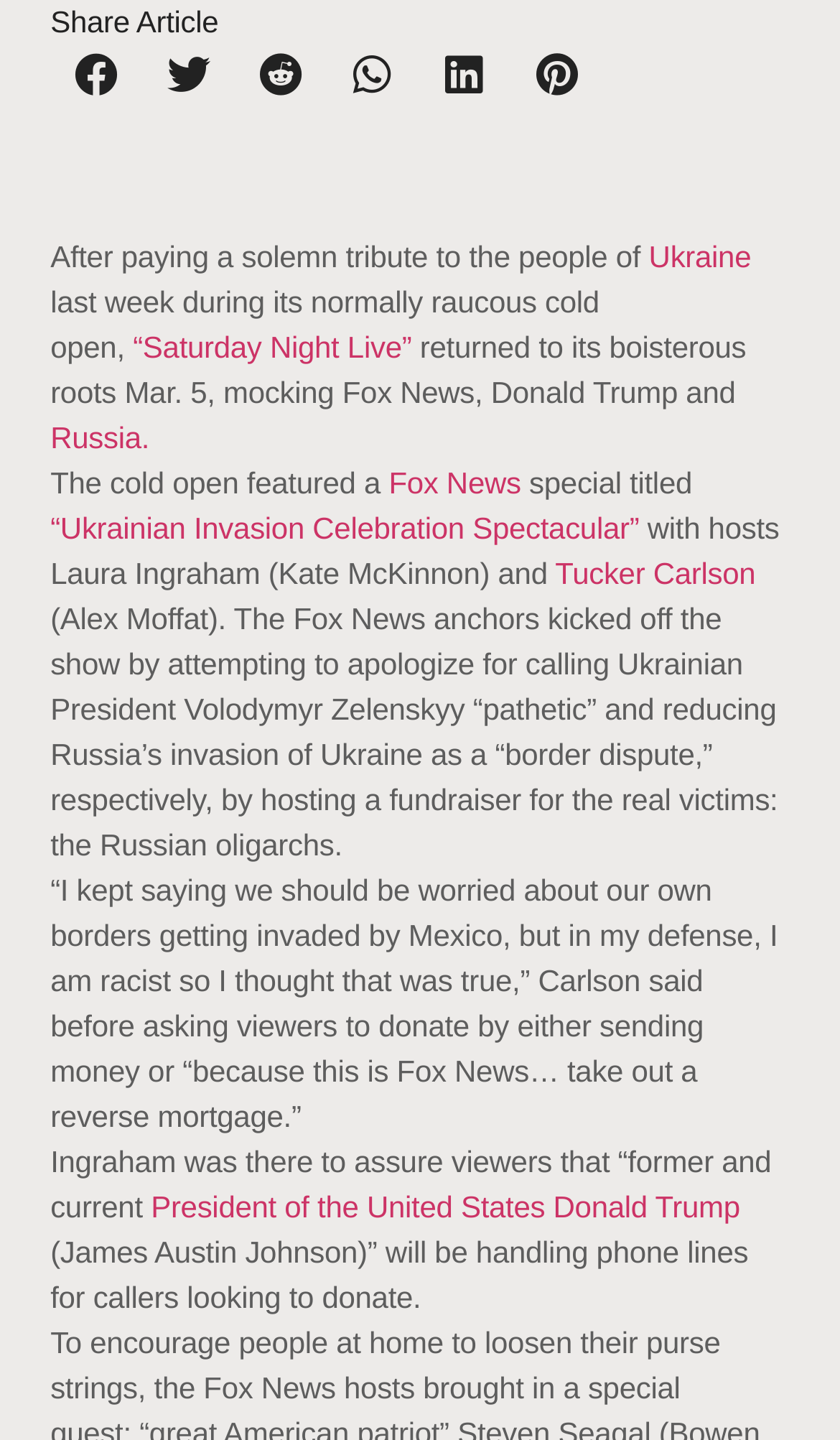Identify the bounding box coordinates of the clickable region to carry out the given instruction: "Read about President of the United States Donald Trump".

[0.18, 0.826, 0.881, 0.85]